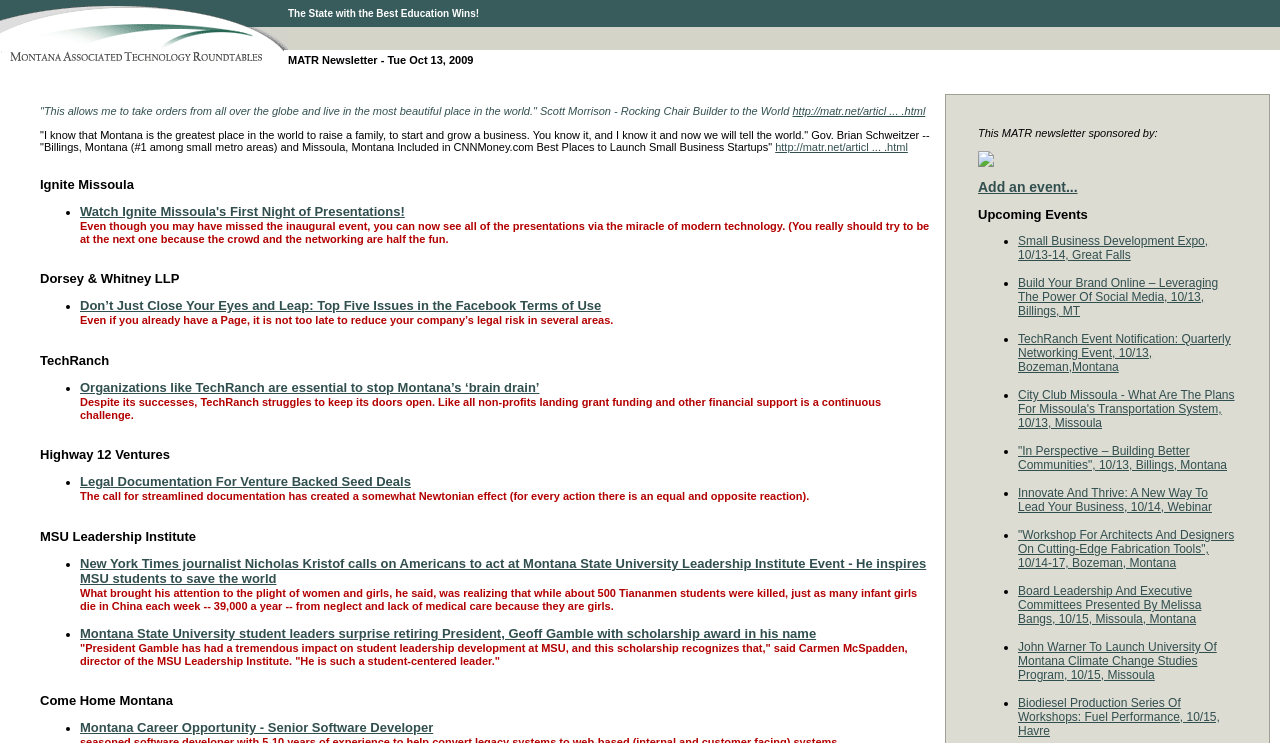Locate the coordinates of the bounding box for the clickable region that fulfills this instruction: "Watch Ignite Missoula's First Night of Presentations".

[0.062, 0.275, 0.316, 0.295]